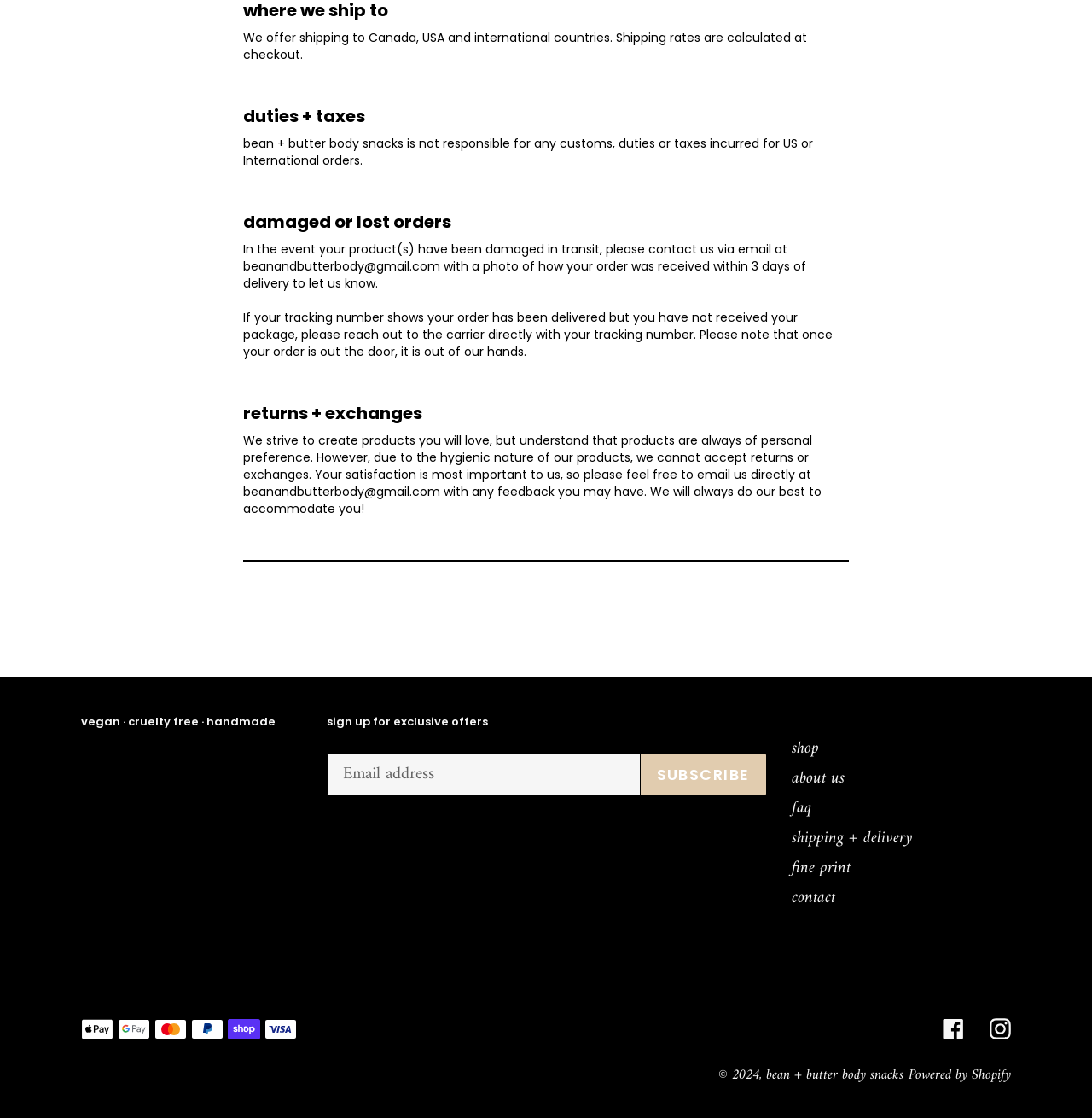Find the bounding box coordinates of the clickable region needed to perform the following instruction: "Share on Facebook". The coordinates should be provided as four float numbers between 0 and 1, i.e., [left, top, right, bottom].

None